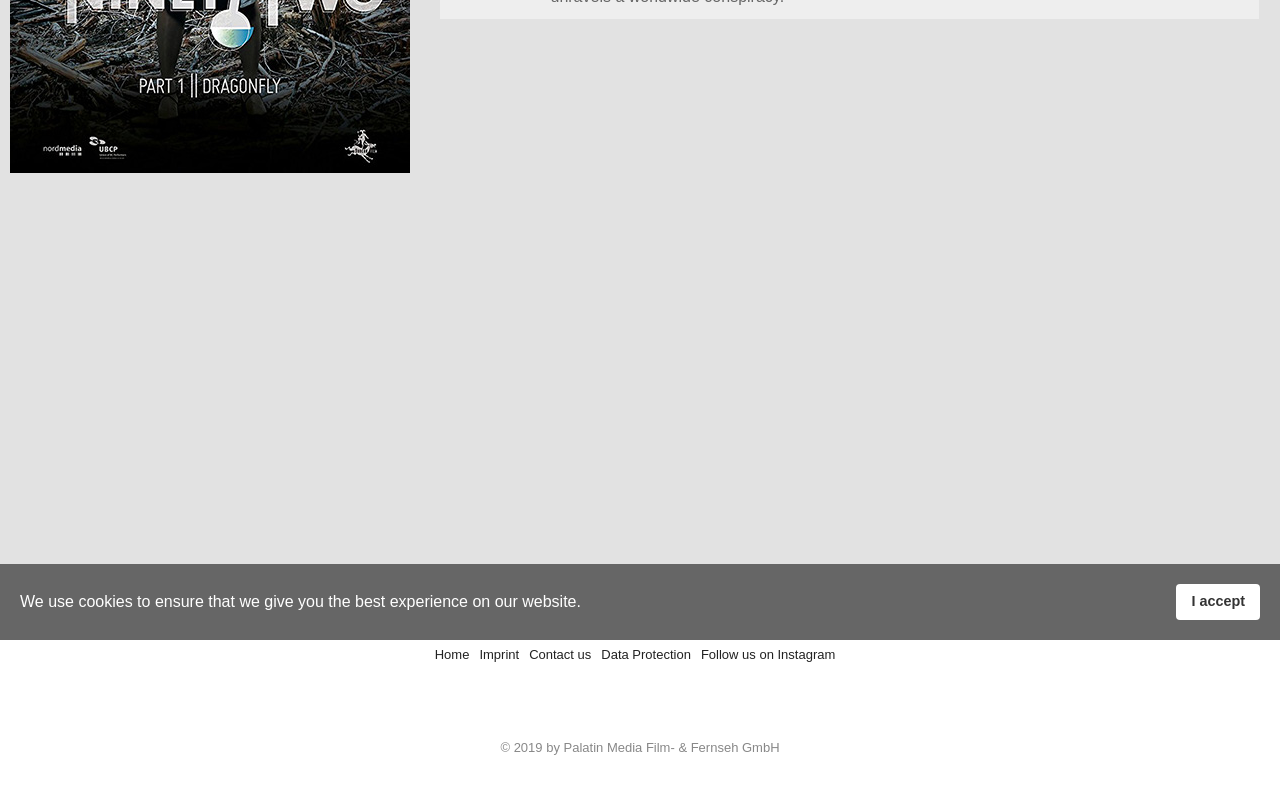Ascertain the bounding box coordinates for the UI element detailed here: "Data Protection". The coordinates should be provided as [left, top, right, bottom] with each value being a float between 0 and 1.

[0.47, 0.813, 0.54, 0.832]